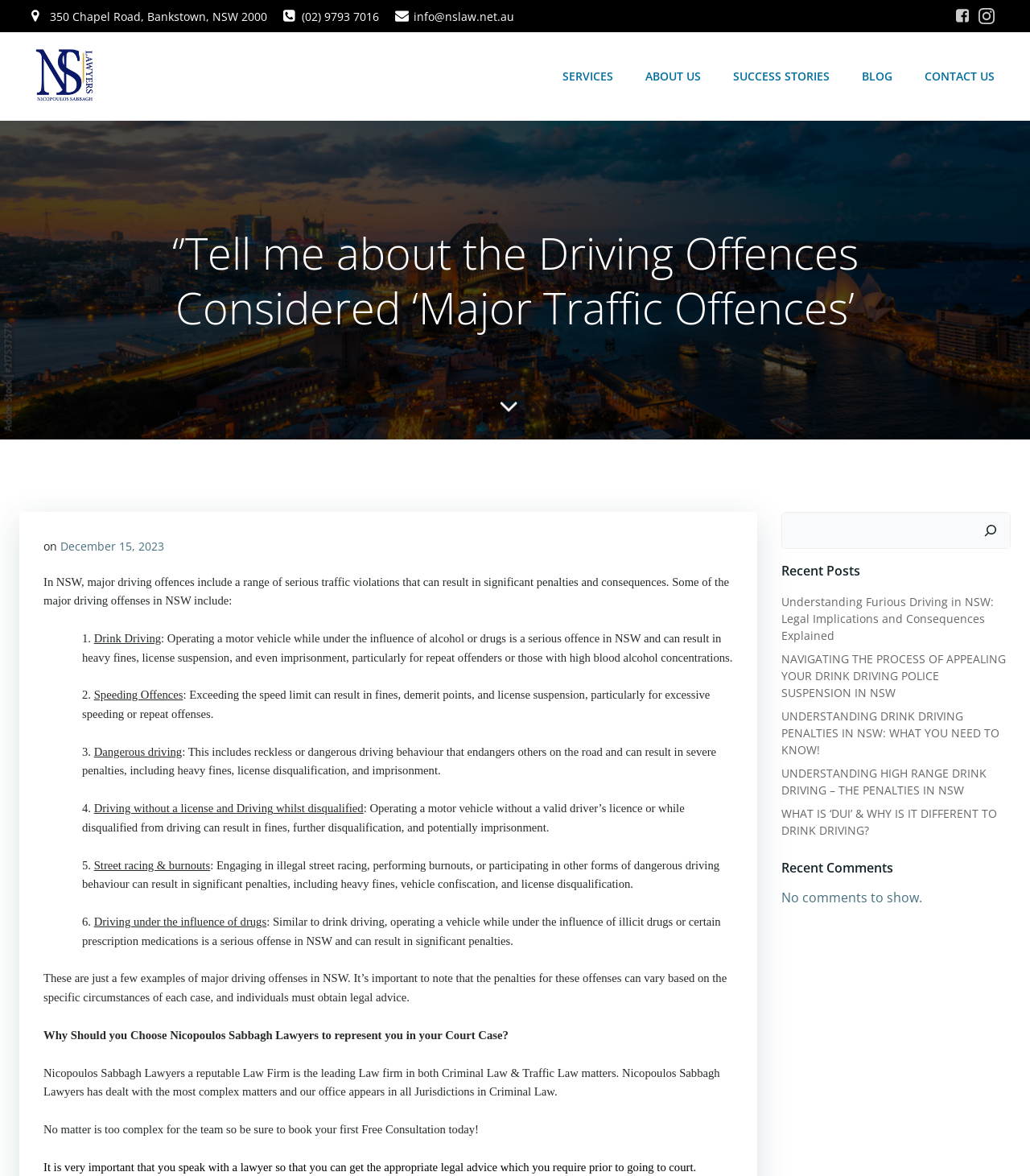Kindly respond to the following question with a single word or a brief phrase: 
What is the phone number of Nicopoulos Sabbagh Lawyers?

(02) 9793 7016